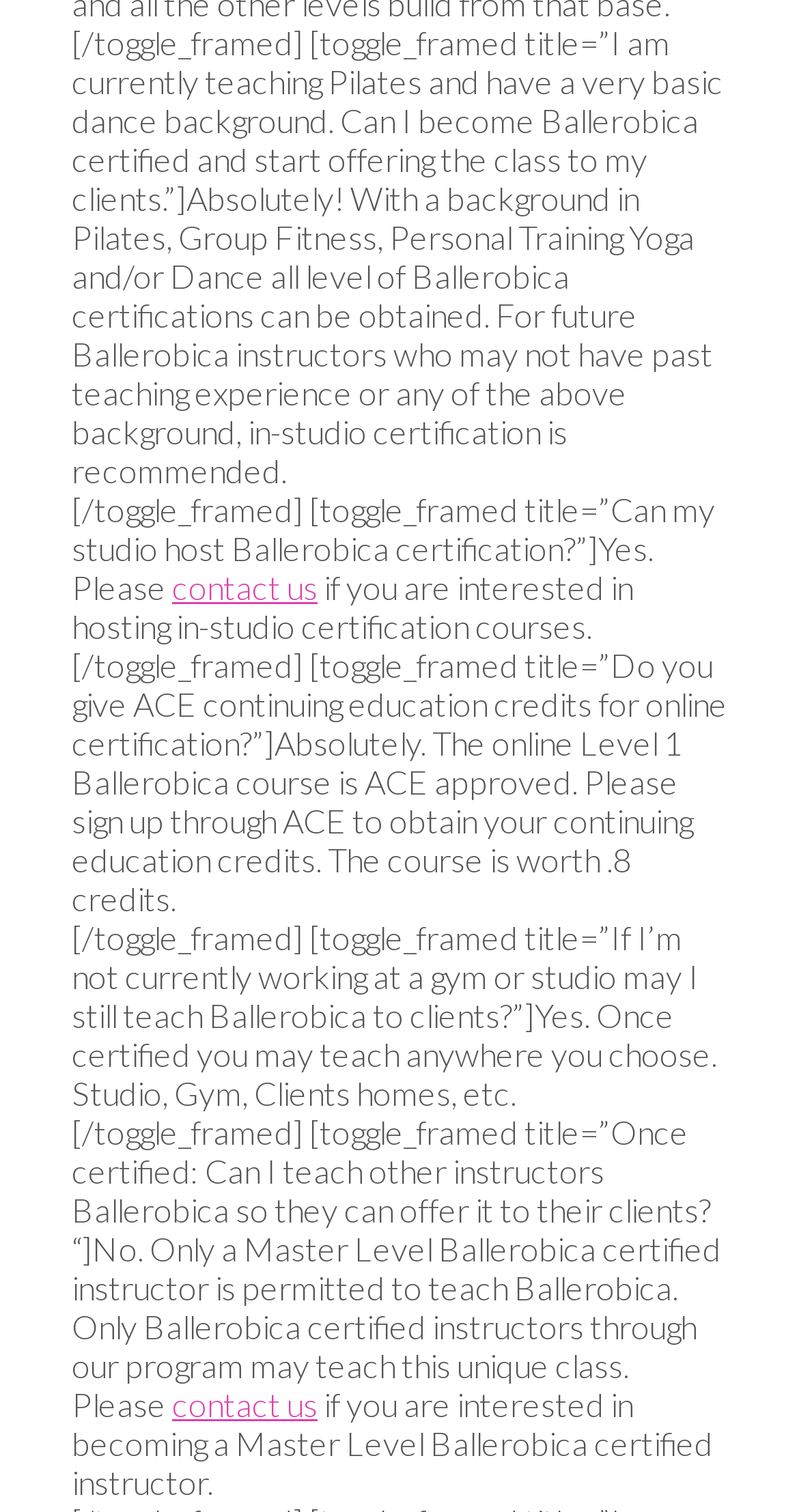Refer to the image and offer a detailed explanation in response to the question: What is the next step for hosting in-studio certification courses?

The webpage states that 'Yes. Please contact us if you are interested in hosting in-studio certification courses.' This implies that the next step is to contact the organization to host in-studio certification courses.